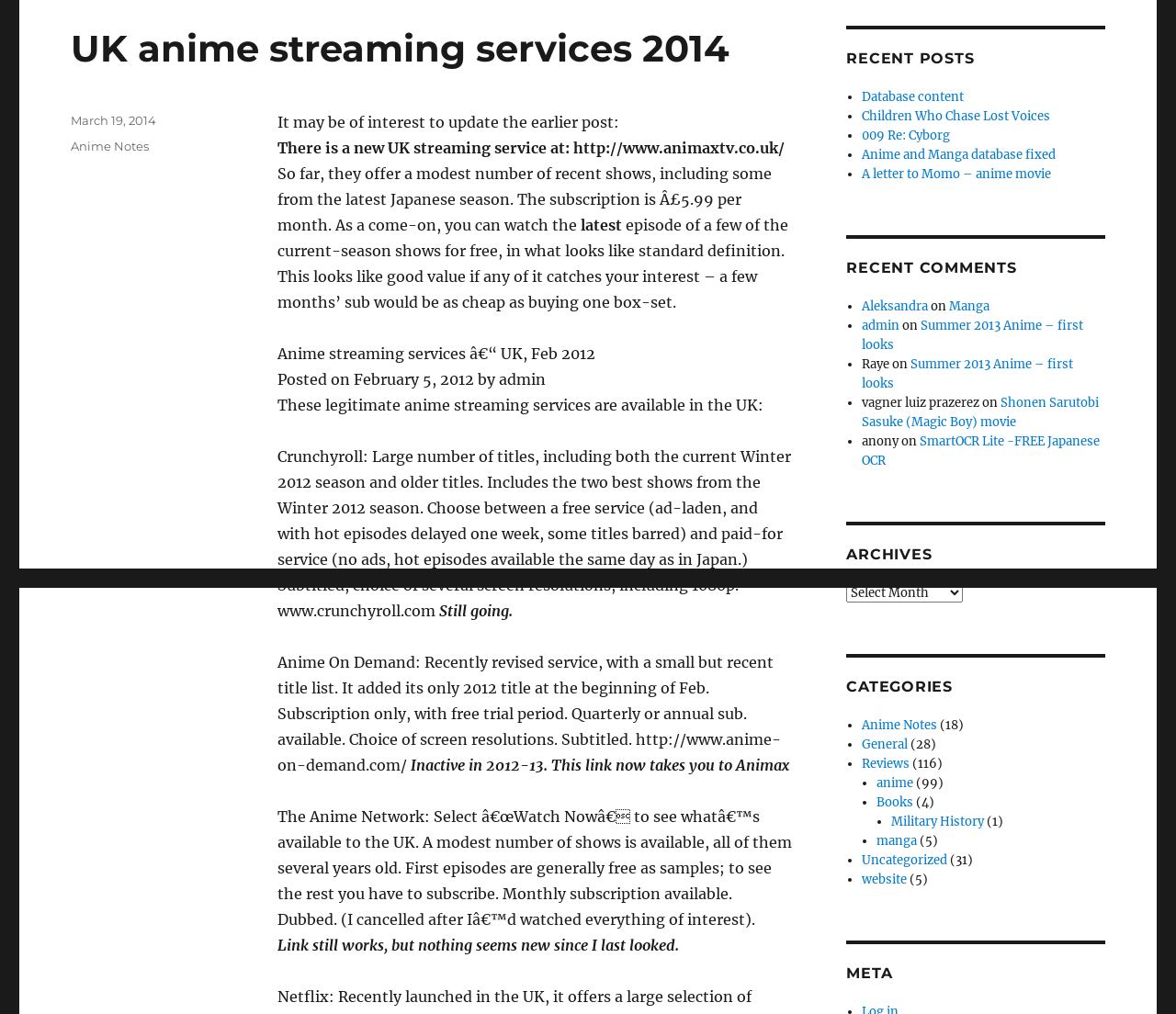Provide the bounding box coordinates of the HTML element described by the text: "SmartOCR Lite -FREE Japanese OCR".

[0.733, 0.428, 0.935, 0.462]